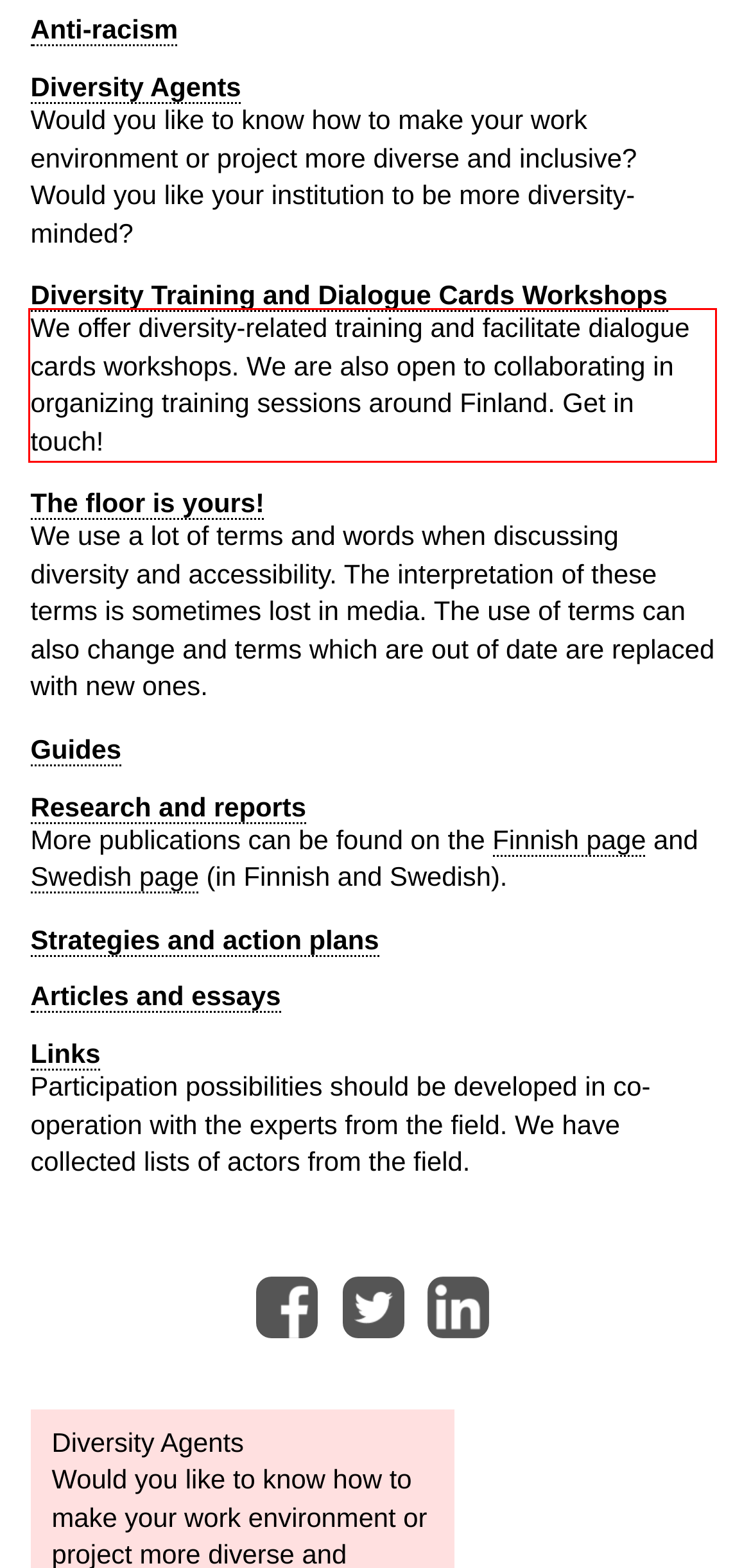You are given a screenshot with a red rectangle. Identify and extract the text within this red bounding box using OCR.

We offer diversity-related training and facilitate dialogue cards workshops. We are also open to collaborating in organizing training sessions around Finland. Get in touch!